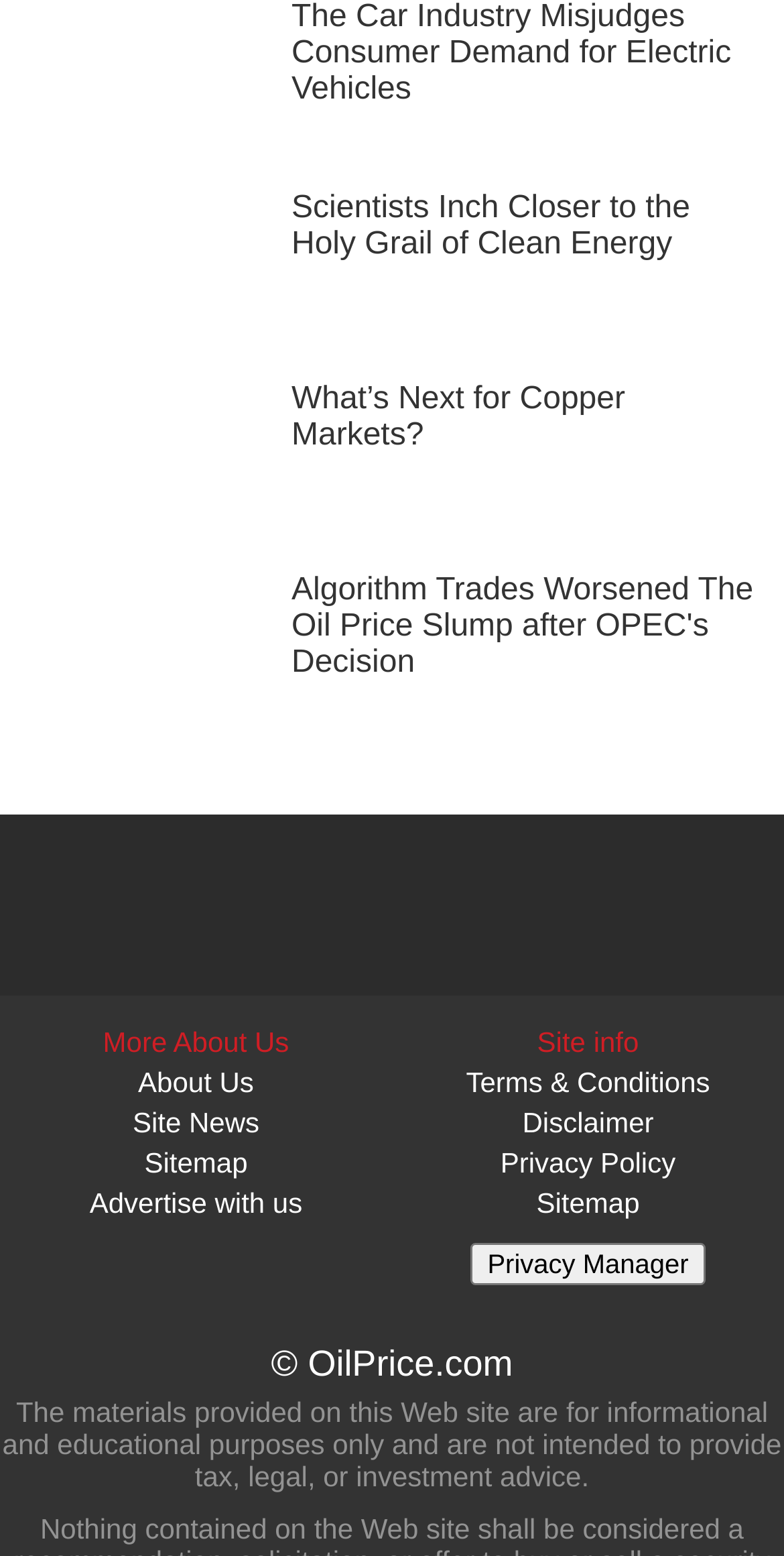What is the copyright information on the webpage?
Using the visual information from the image, give a one-word or short-phrase answer.

© OilPrice.com